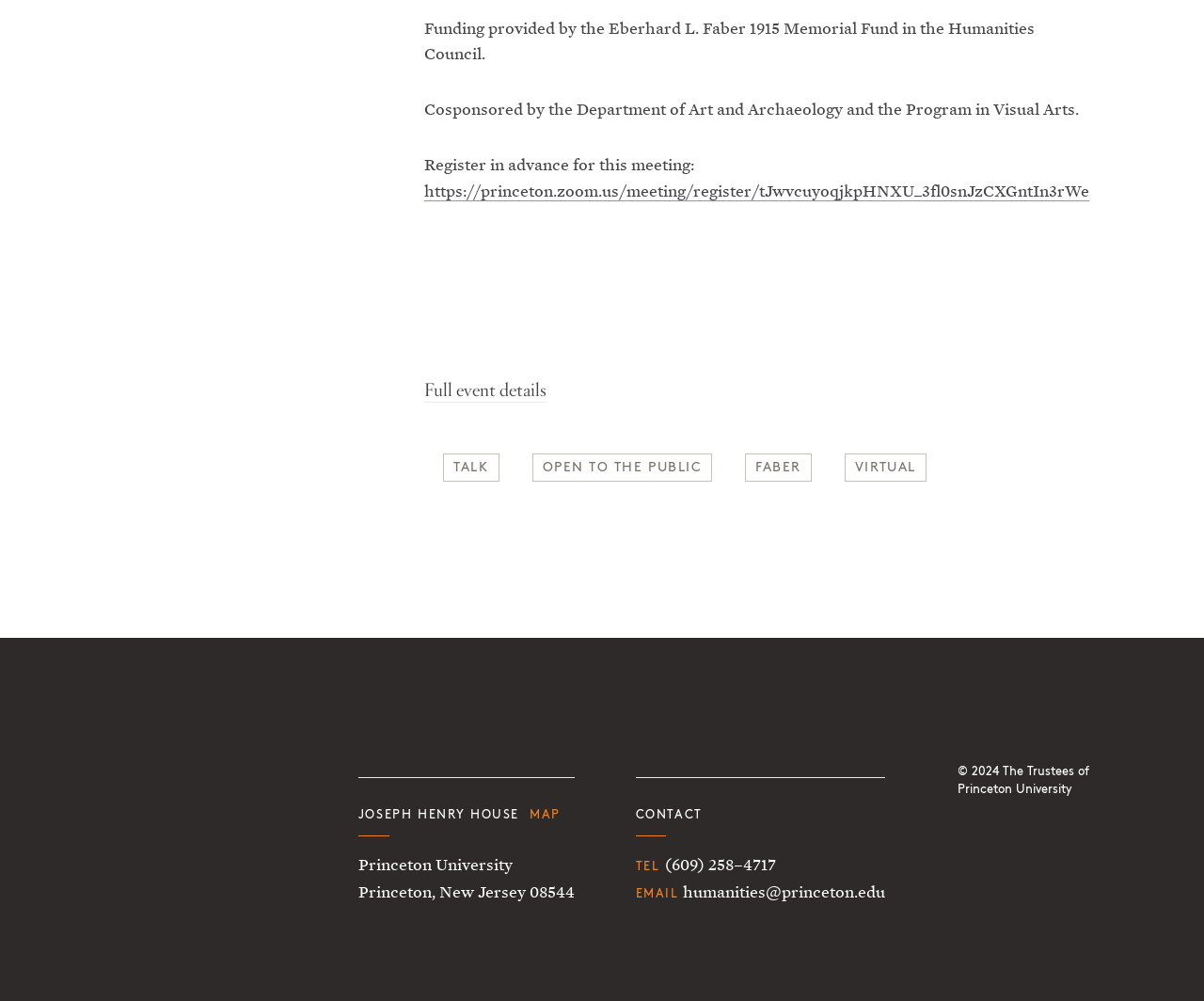Extract the bounding box coordinates of the UI element described: "(609) 258–4717". Provide the coordinates in the format [left, top, right, bottom] with values ranging from 0 to 1.

[0.552, 0.855, 0.645, 0.873]